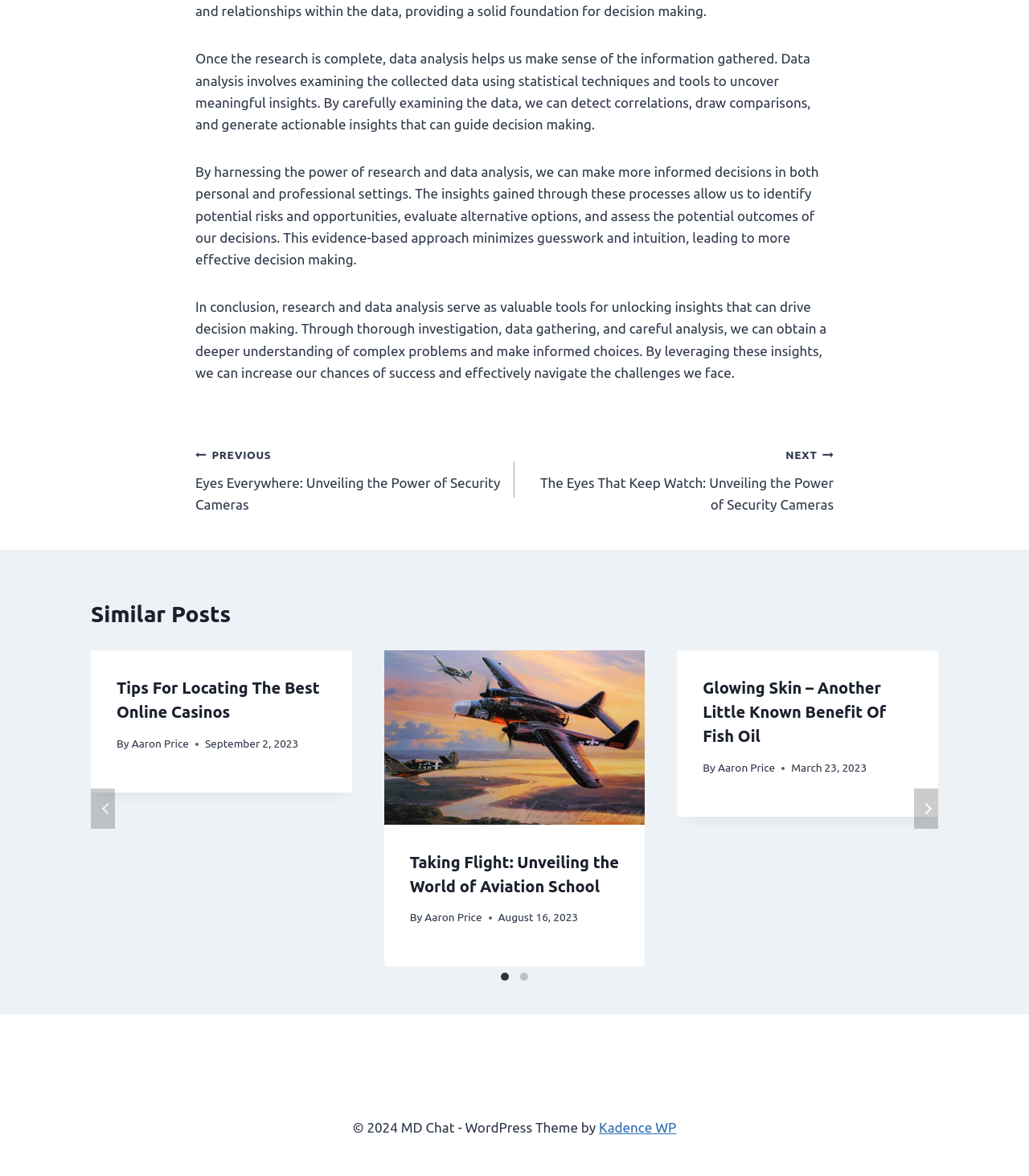Please provide a detailed answer to the question below by examining the image:
What is the topic of the first article?

I determined the answer by looking at the article section with the heading 'Similar Posts' and finding the first article with a heading 'Tips For Locating The Best Online Casinos'.